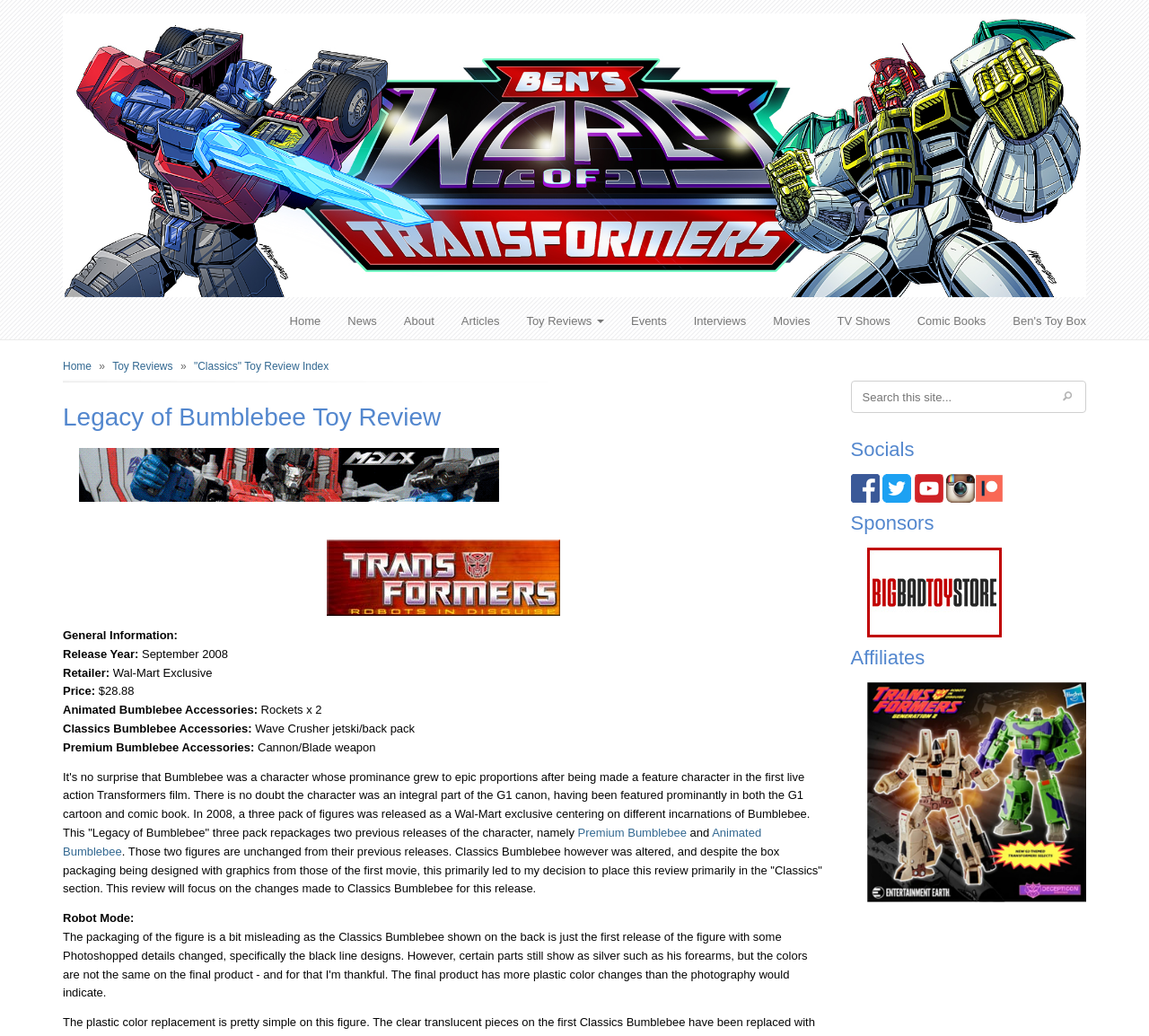Extract the bounding box coordinates for the UI element described by the text: ""Classics" Toy Review Index". The coordinates should be in the form of [left, top, right, bottom] with values between 0 and 1.

[0.169, 0.347, 0.286, 0.36]